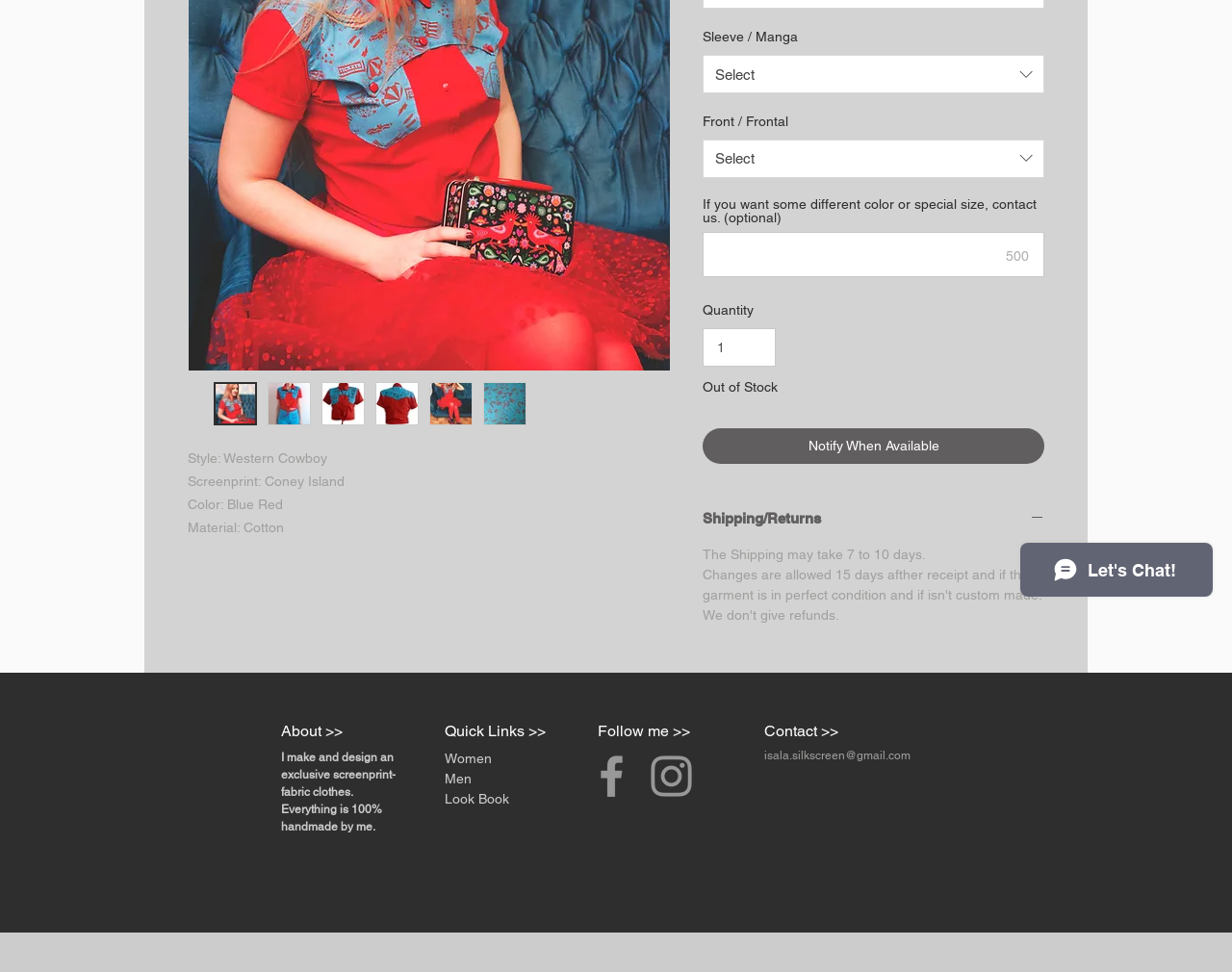Provide the bounding box coordinates of the HTML element described by the text: "Notify When Available". The coordinates should be in the format [left, top, right, bottom] with values between 0 and 1.

[0.57, 0.441, 0.848, 0.477]